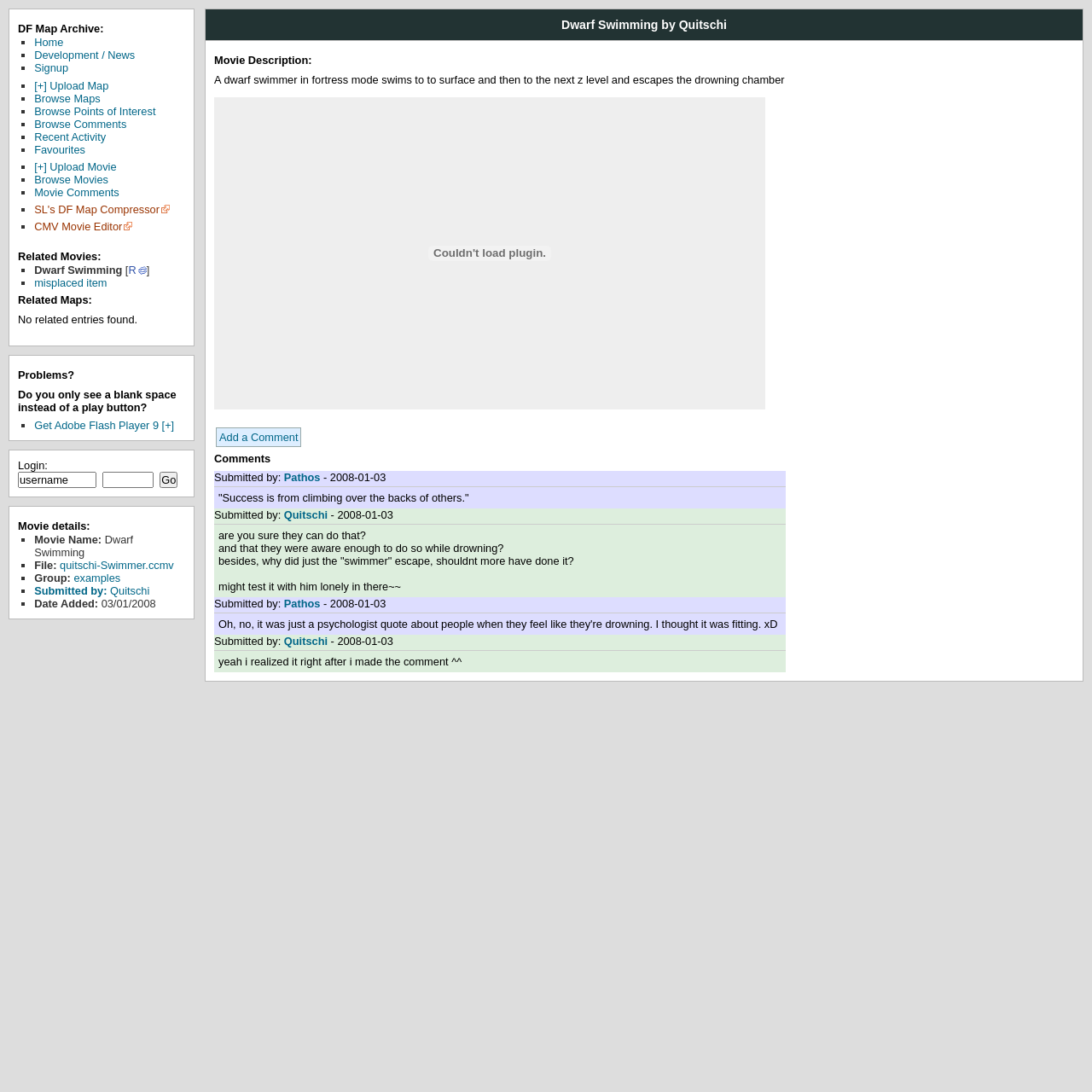What is the file name of the movie?
Using the information from the image, give a concise answer in one word or a short phrase.

quitschi-Swimmer.ccmv